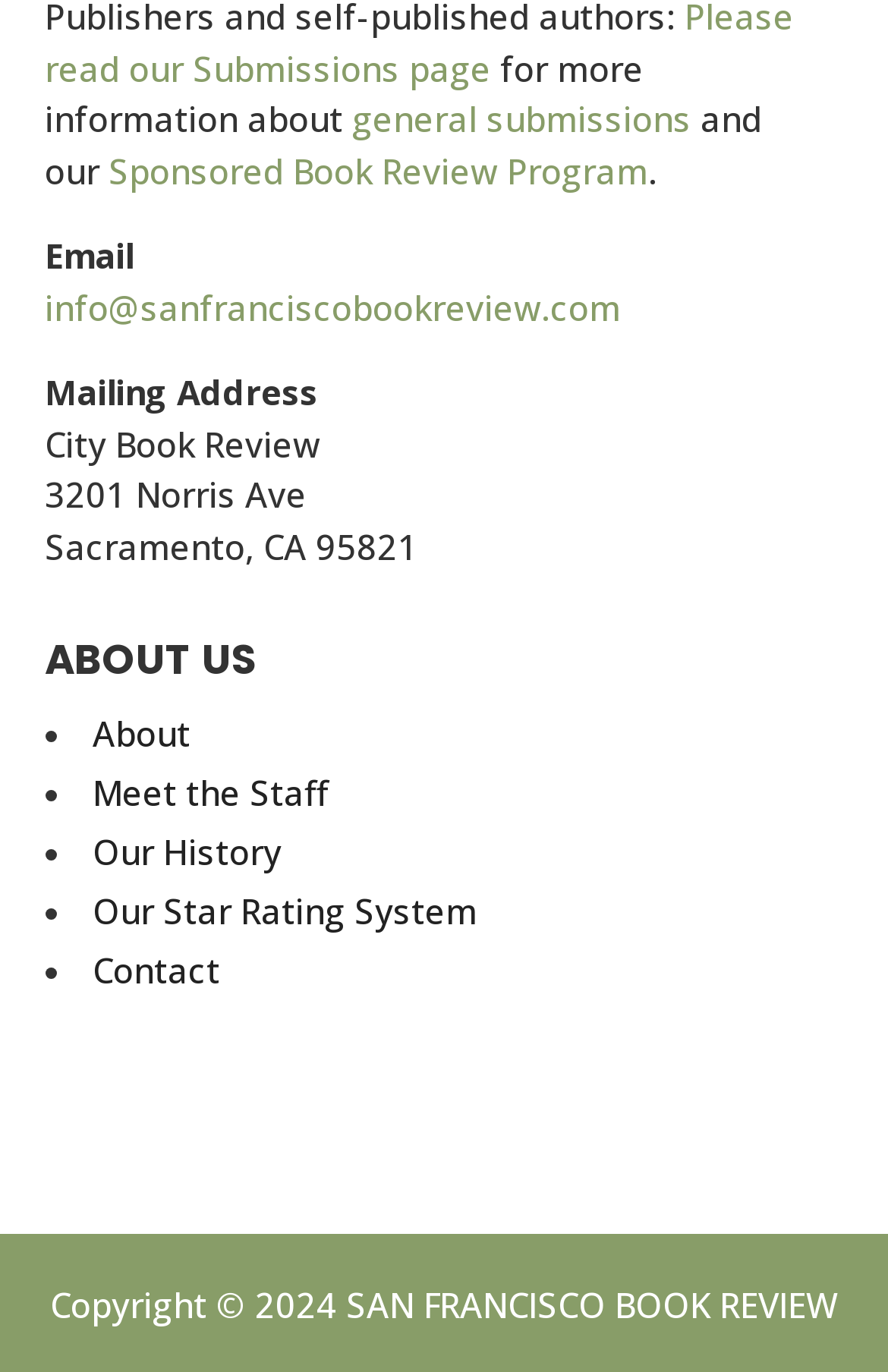What is the name of the program mentioned on the webpage?
Craft a detailed and extensive response to the question.

I found the name of the program by looking at the text content of the link element with the bounding box coordinates [0.122, 0.108, 0.729, 0.141], which is 'Sponsored Book Review Program'.